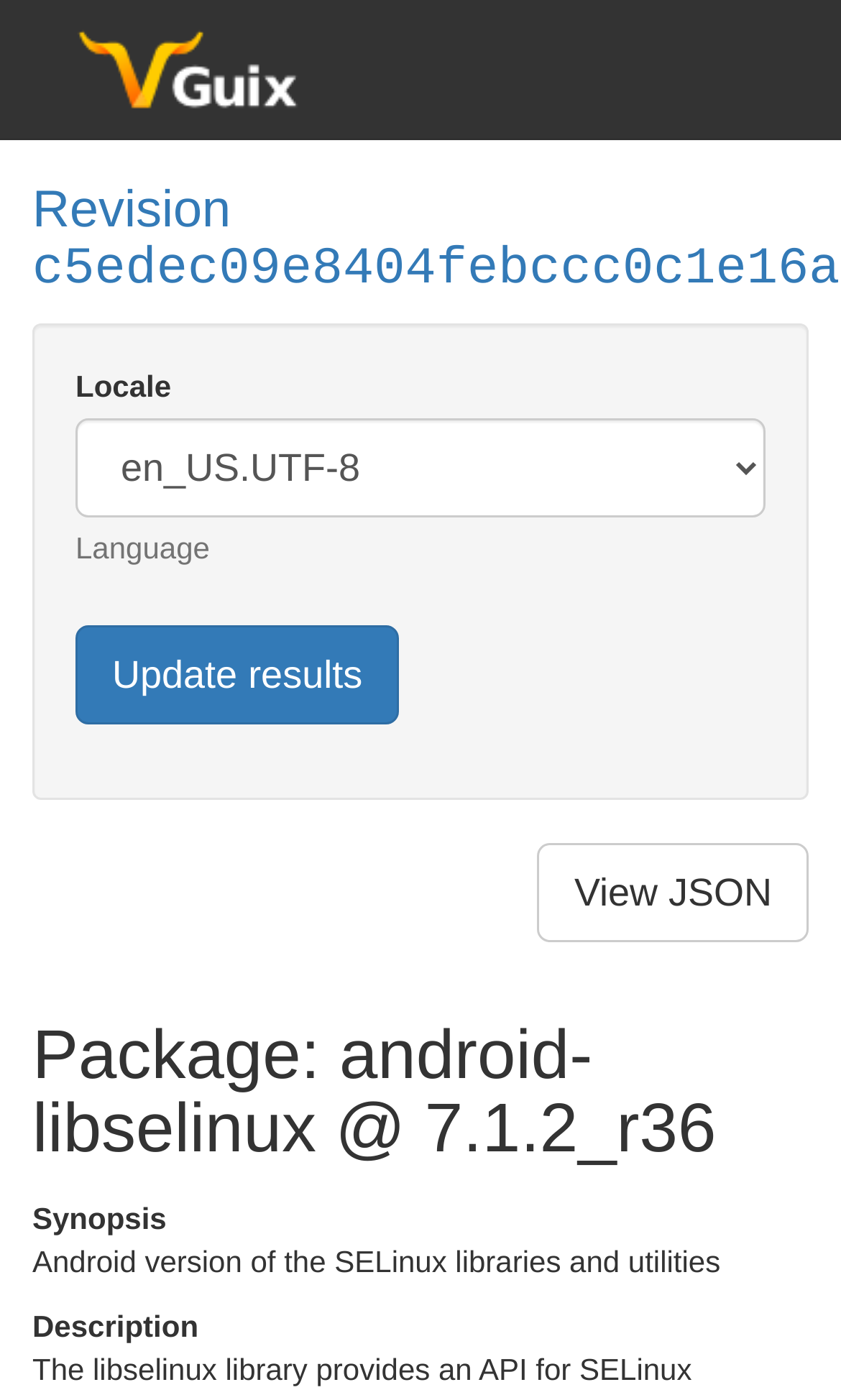From the webpage screenshot, predict the bounding box coordinates (top-left x, top-left y, bottom-right x, bottom-right y) for the UI element described here: View JSON

[0.639, 0.602, 0.962, 0.673]